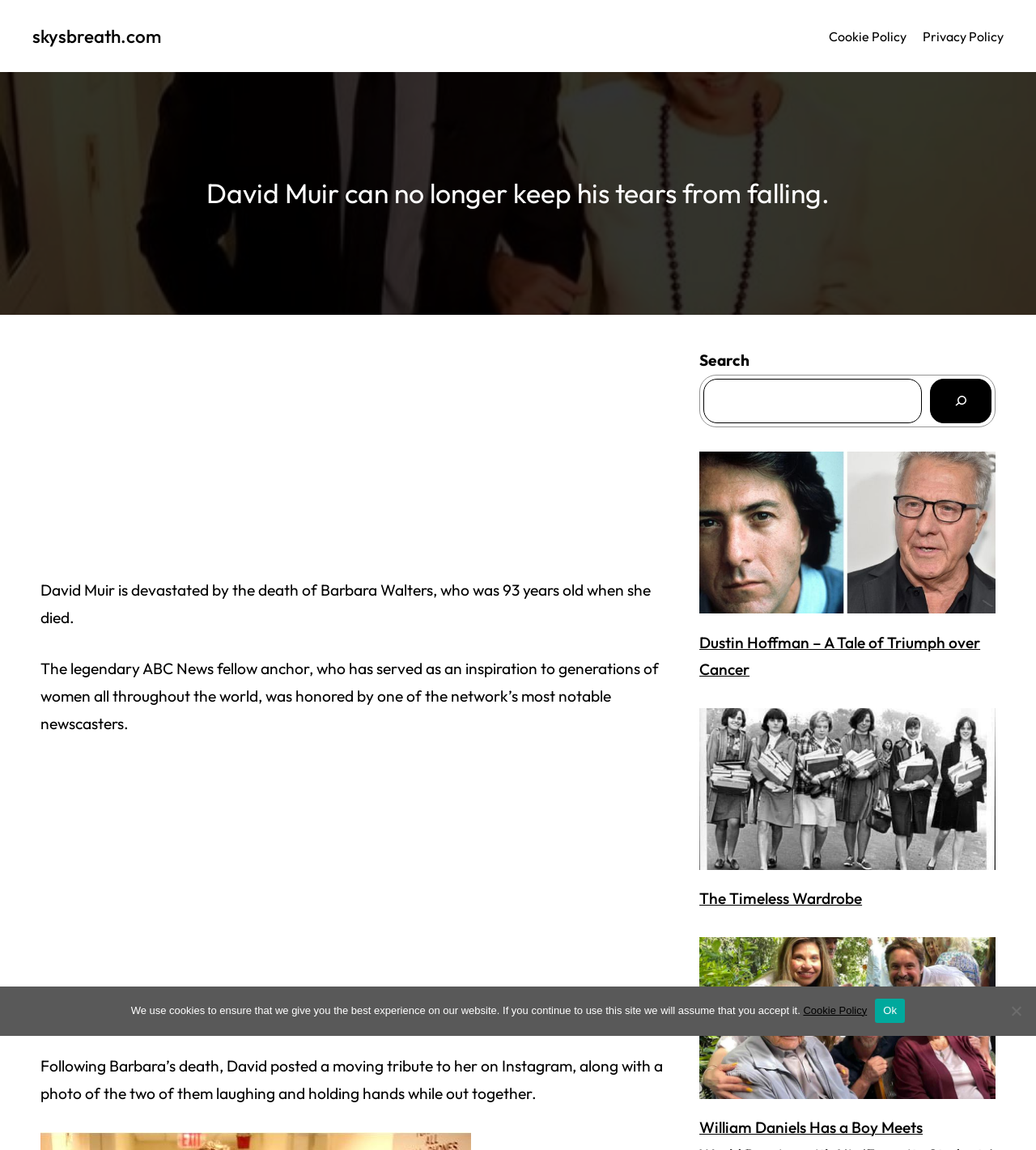Explain in detail what is displayed on the webpage.

The webpage appears to be a news article or blog post about David Muir's emotional response to the death of Barbara Walters. At the top of the page, there is a heading with the title "skysbreath.com" and a link to the website. Below this, there is a menu with links to "Cookie Policy" and "Privacy Policy" on the right side of the page.

The main content of the page is a news article with a heading that reads "David Muir can no longer keep his tears from falling." The article is divided into three paragraphs of text, which describe David Muir's tribute to Barbara Walters on Instagram and her legacy as a legendary ABC News anchor.

On the right side of the page, there is a search bar with a button and a magnifying glass icon. Below the search bar, there are three figures with links to other news articles, each accompanied by an image. The articles are titled "Dustin Hoffman – A Tale of Triumph over Cancer", "The Timeless Wardrobe", and "William Daniels Has a Boy Meets World Reunion with His ‘Favorite Students’".

At the bottom of the page, there is a dialog box with a "Cookie Notice" that informs users about the website's use of cookies. The dialog box has a link to the "Cookie Policy" and an "Ok" button to accept the terms.